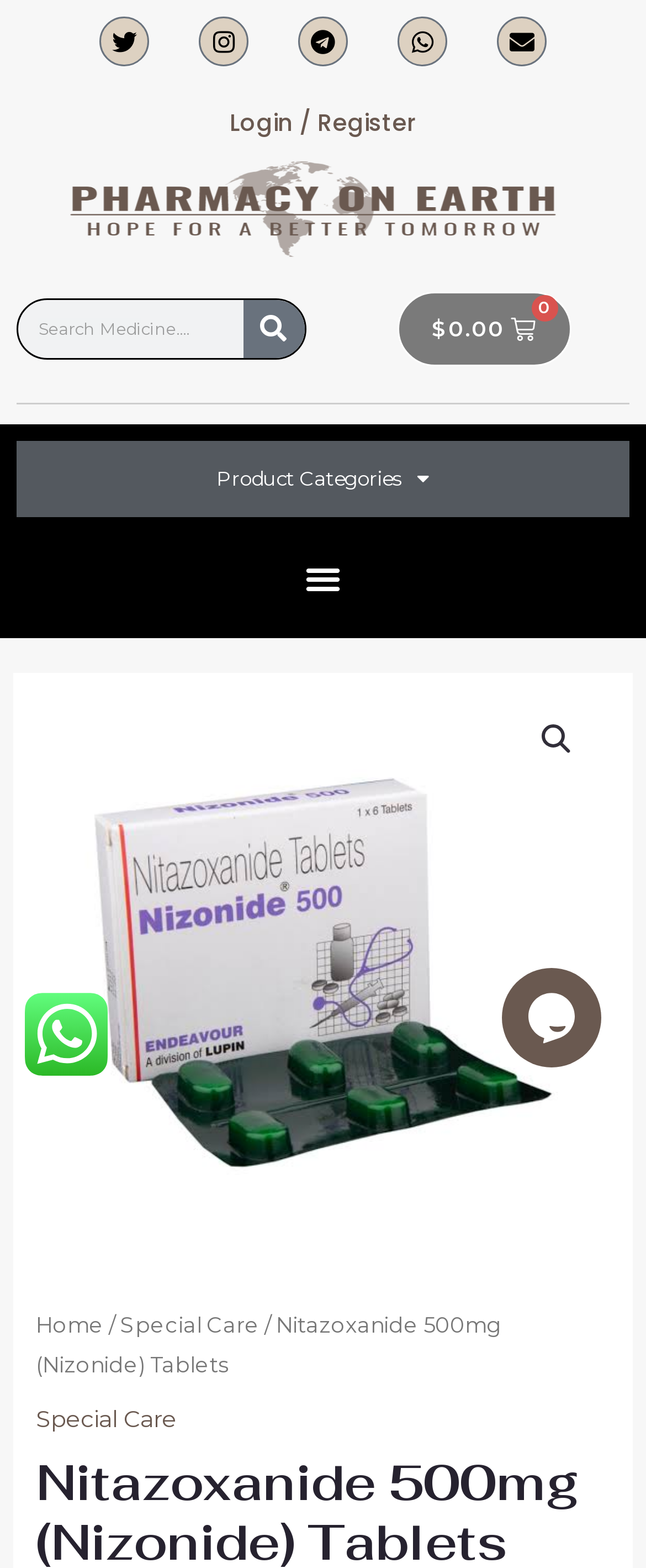Determine the bounding box coordinates for the HTML element mentioned in the following description: "$0.00 0 Cart". The coordinates should be a list of four floats ranging from 0 to 1, represented as [left, top, right, bottom].

[0.617, 0.187, 0.883, 0.233]